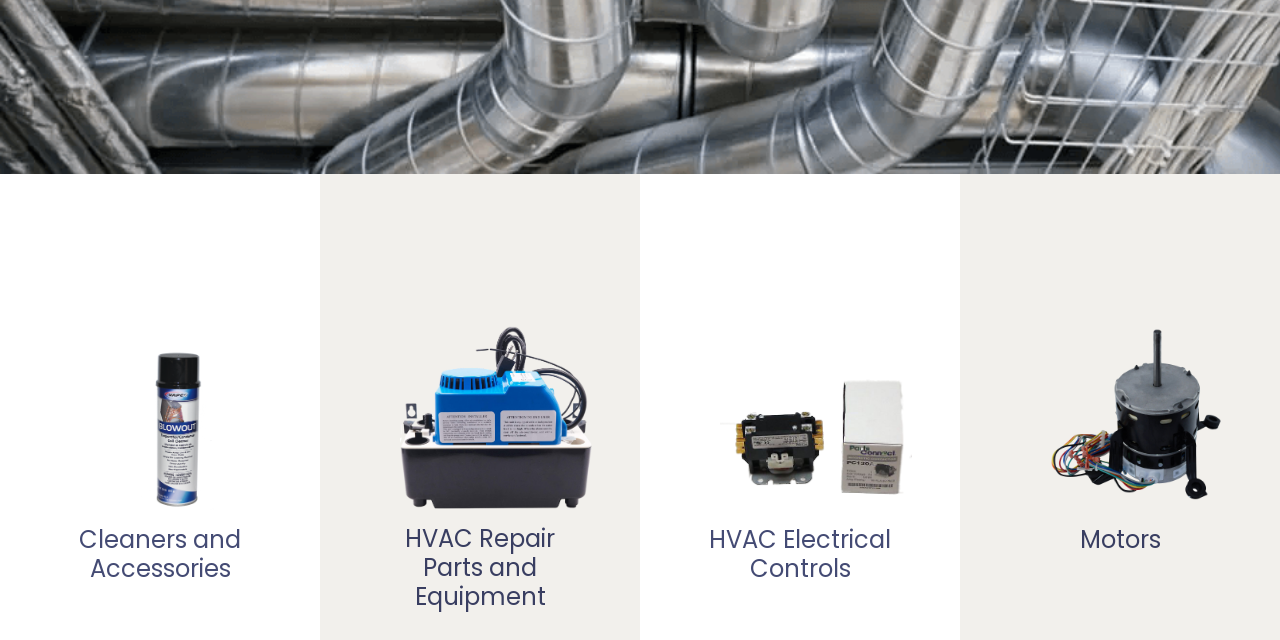Find and provide the bounding box coordinates for the UI element described here: "HVAC Repair Parts and Equipment". The coordinates should be given as four float numbers between 0 and 1: [left, top, right, bottom].

[0.316, 0.816, 0.434, 0.957]